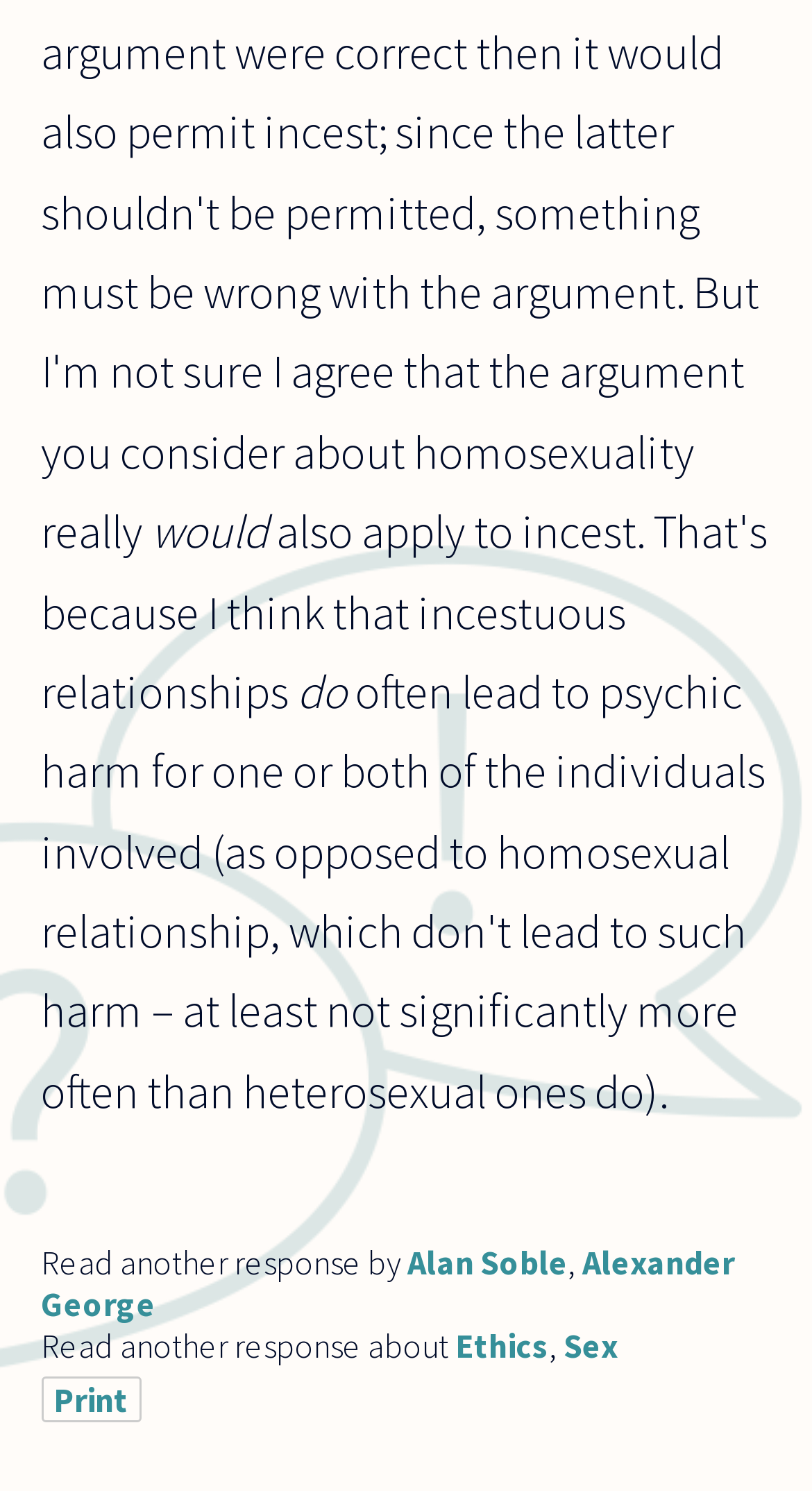Find the bounding box of the element with the following description: "Alexander George". The coordinates must be four float numbers between 0 and 1, formatted as [left, top, right, bottom].

[0.05, 0.832, 0.904, 0.888]